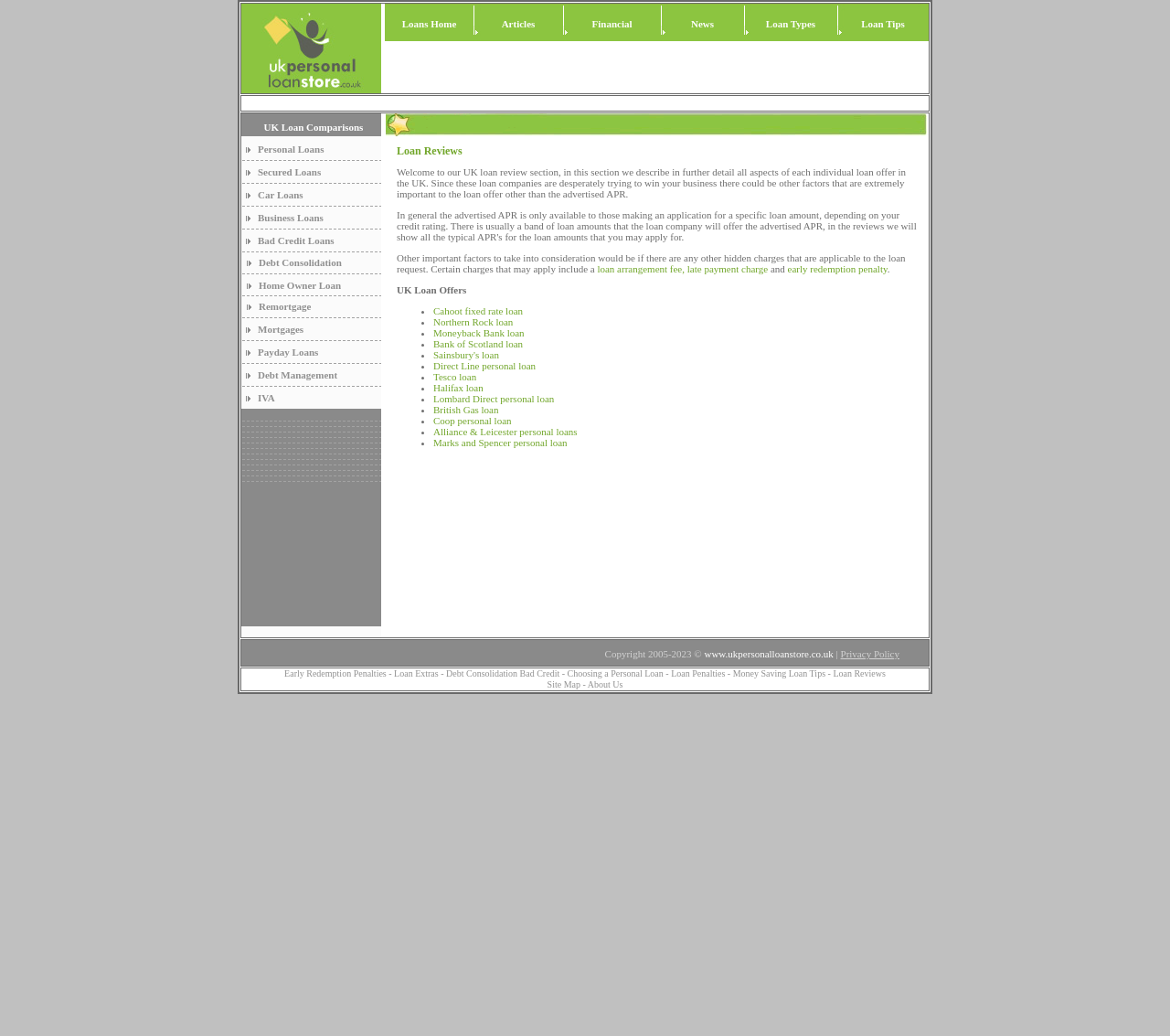What is the logo of the website?
Please provide a comprehensive answer based on the visual information in the image.

The logo of the website is located at the top left corner of the webpage, inside a table cell with a bounding box of [0.206, 0.004, 0.794, 0.09]. It is an image with the text 'Personal Loan Store Logo'.